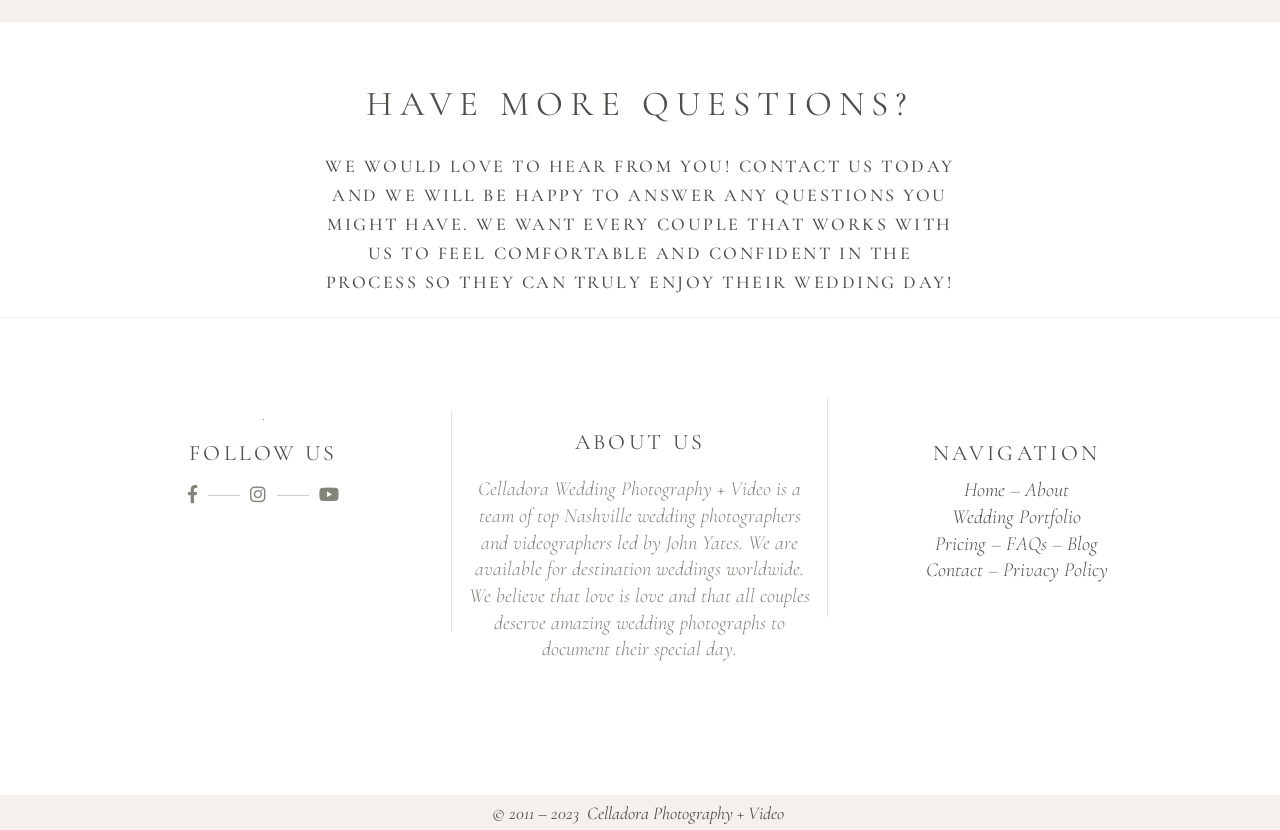Determine the coordinates of the bounding box that should be clicked to complete the instruction: "Go to 'About' page". The coordinates should be represented by four float numbers between 0 and 1: [left, top, right, bottom].

[0.801, 0.576, 0.835, 0.605]